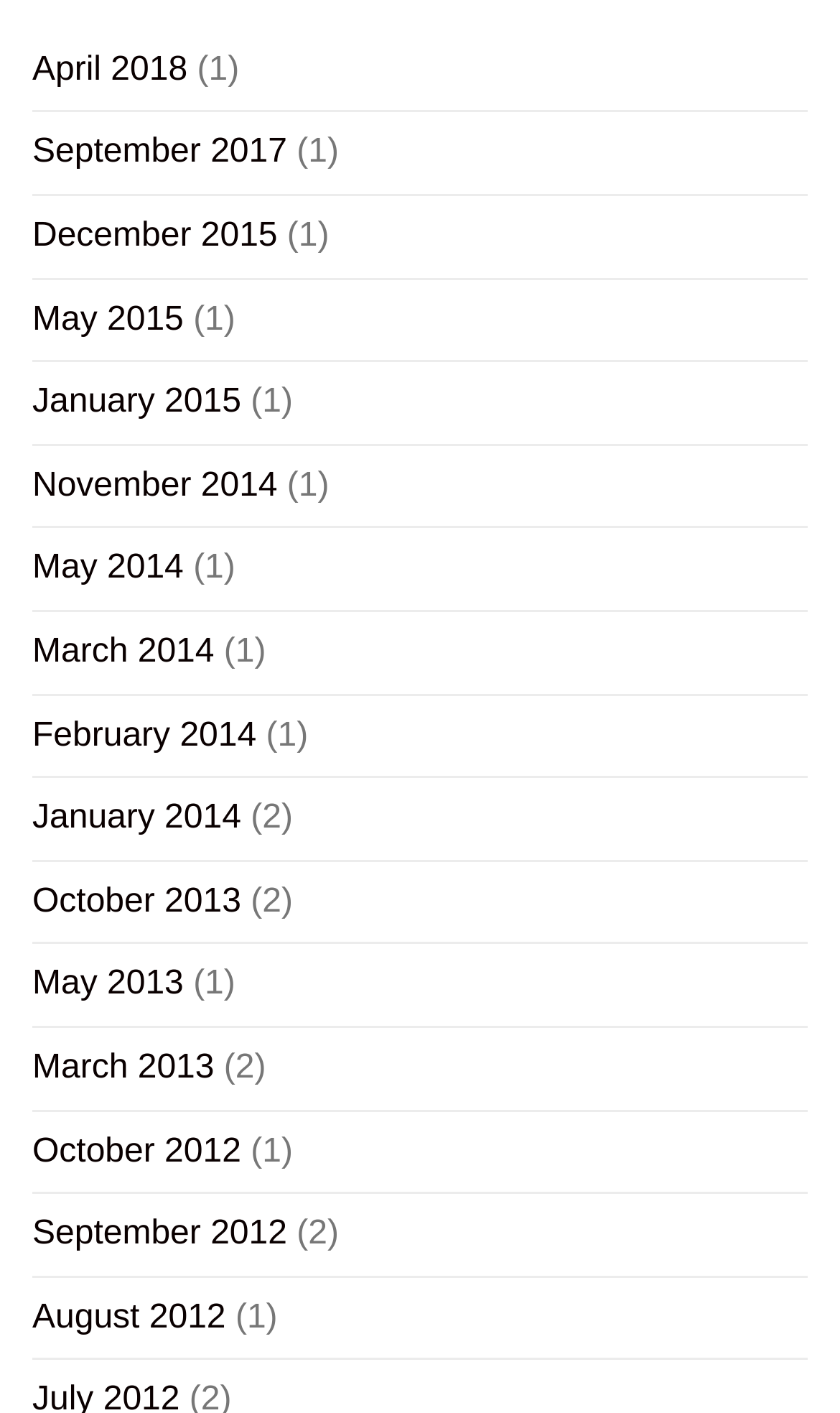Identify the bounding box for the element characterized by the following description: "August 2012".

[0.038, 0.904, 0.269, 0.961]